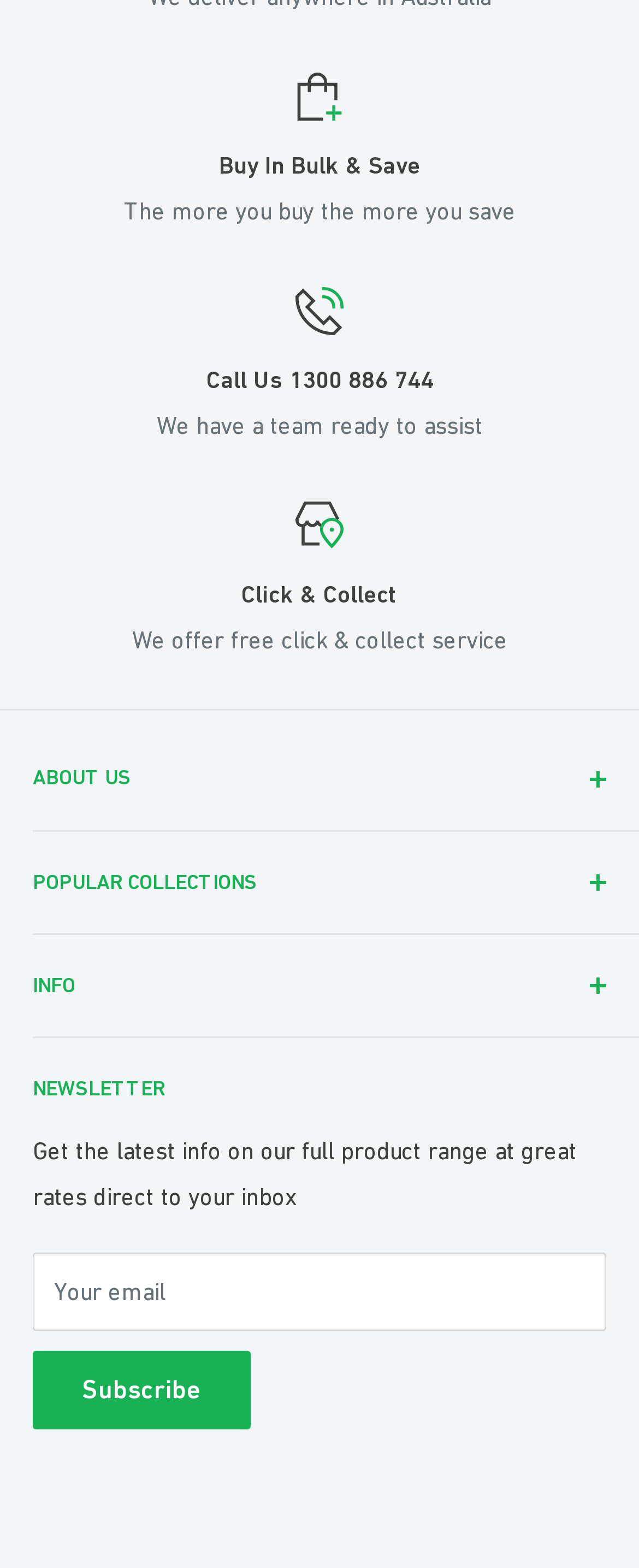What is the purpose of the 'Subscribe' button?
Offer a detailed and full explanation in response to the question.

The 'Subscribe' button is located next to a textbox labeled 'Your email' and a description 'Get the latest info on our full product range at great rates direct to your inbox', indicating that the purpose of the button is to subscribe to a newsletter.